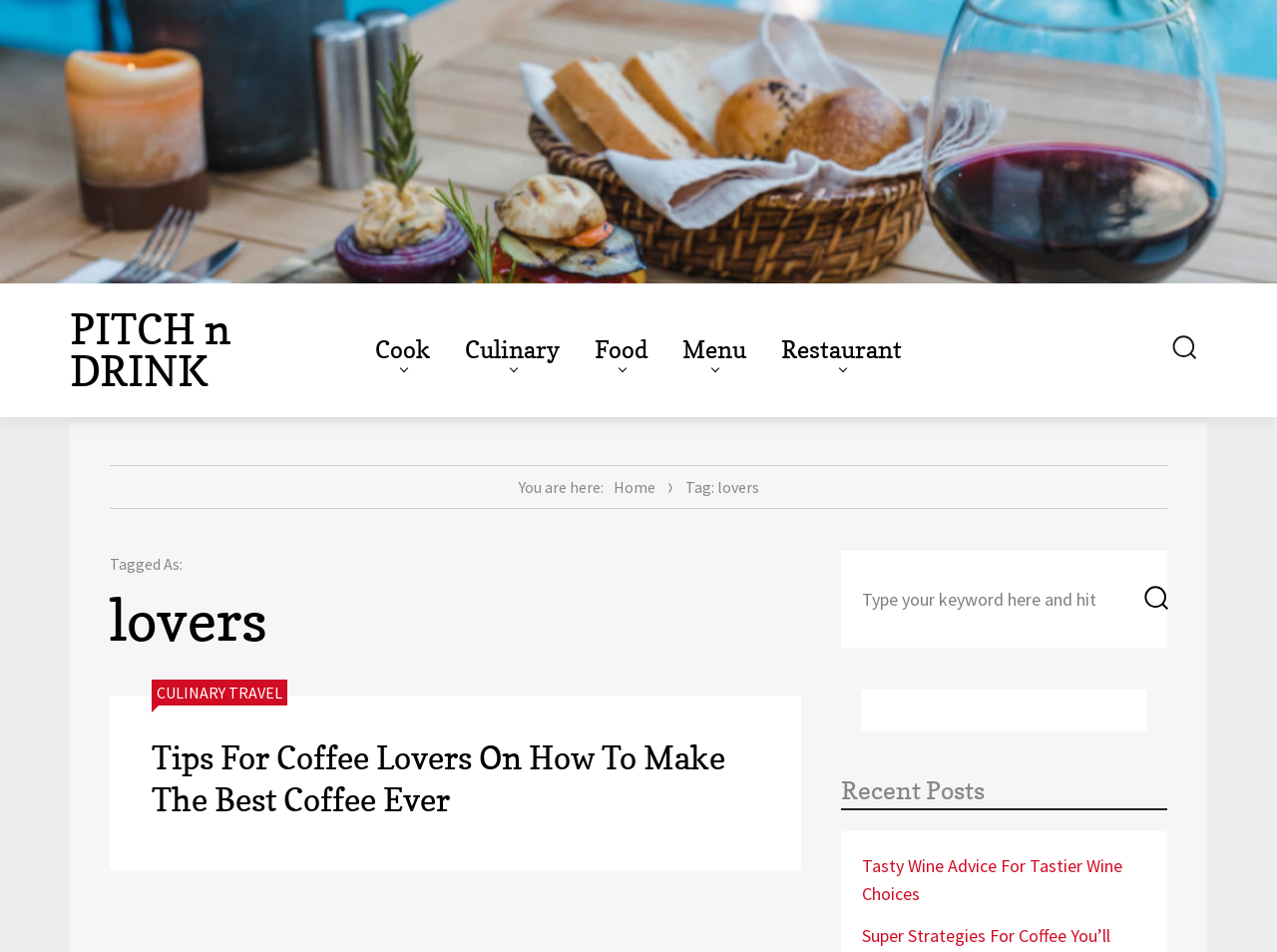What is the category of the recent post?
Identify the answer in the screenshot and reply with a single word or phrase.

Tasty Wine Advice For Tastier Wine Choices